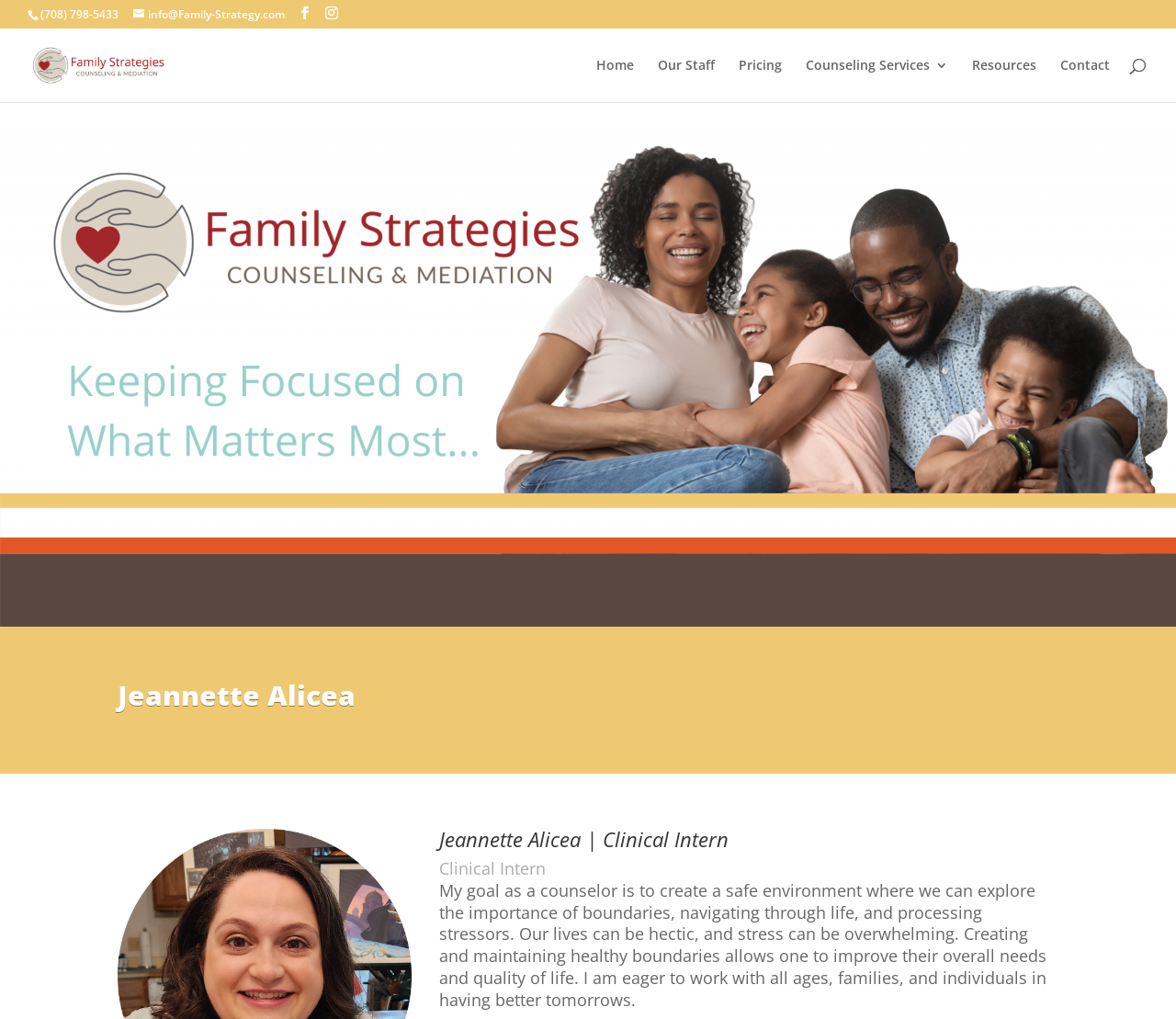Find the bounding box coordinates of the element to click in order to complete the given instruction: "Search for something."

[0.053, 0.028, 0.953, 0.029]